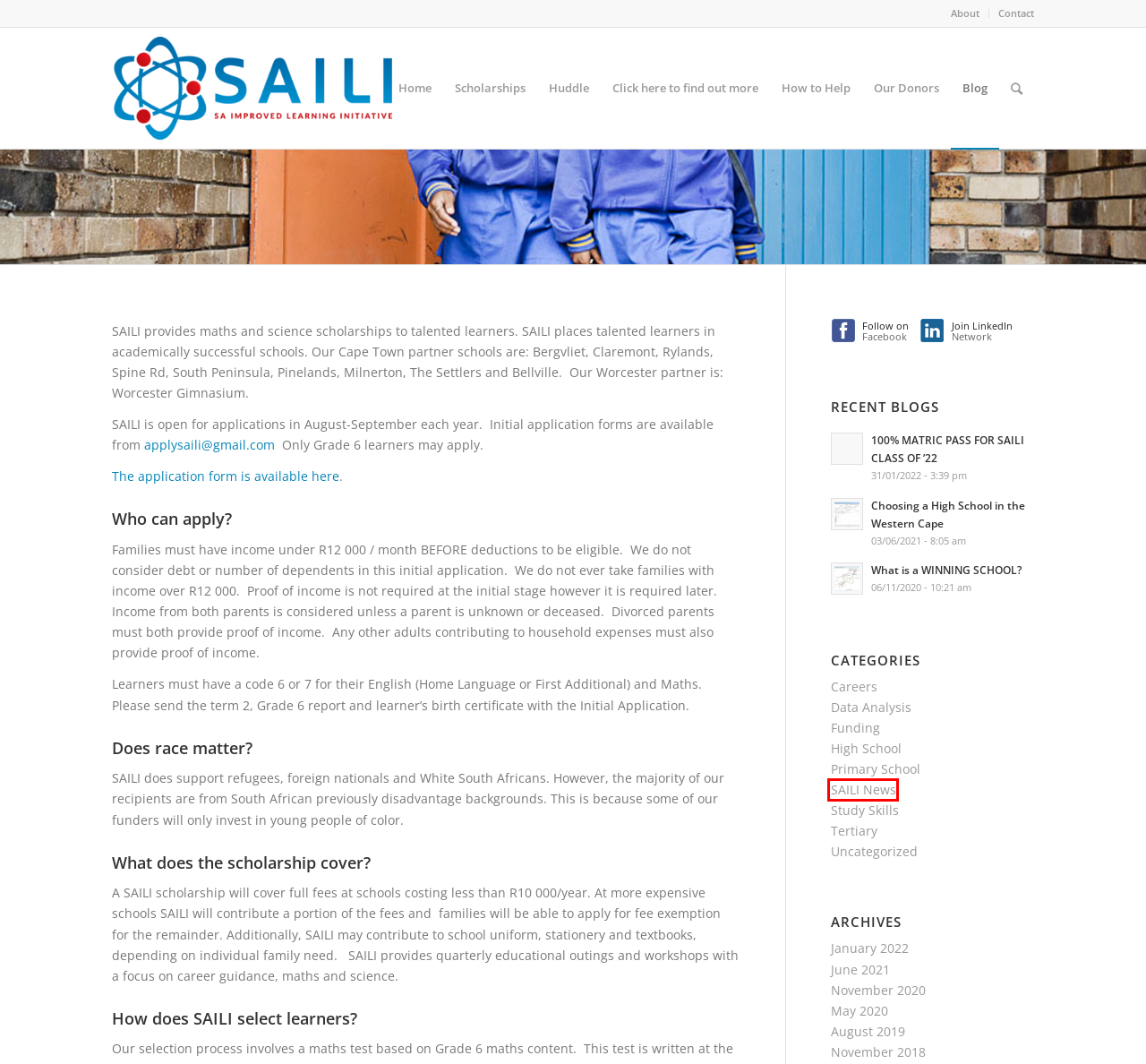Analyze the screenshot of a webpage that features a red rectangle bounding box. Pick the webpage description that best matches the new webpage you would see after clicking on the element within the red bounding box. Here are the candidates:
A. About SAILI's Management Team
B. November 2018 - SAILI
C. Contact - SAILI
D. SAILI News Archives - SAILI
E. News - SAILI: Successful Students in Successful Schools
F. What is a WINNING SCHOOL? - SAILI
G. Careers Archives - SAILI
H. May 2020 - SAILI

D